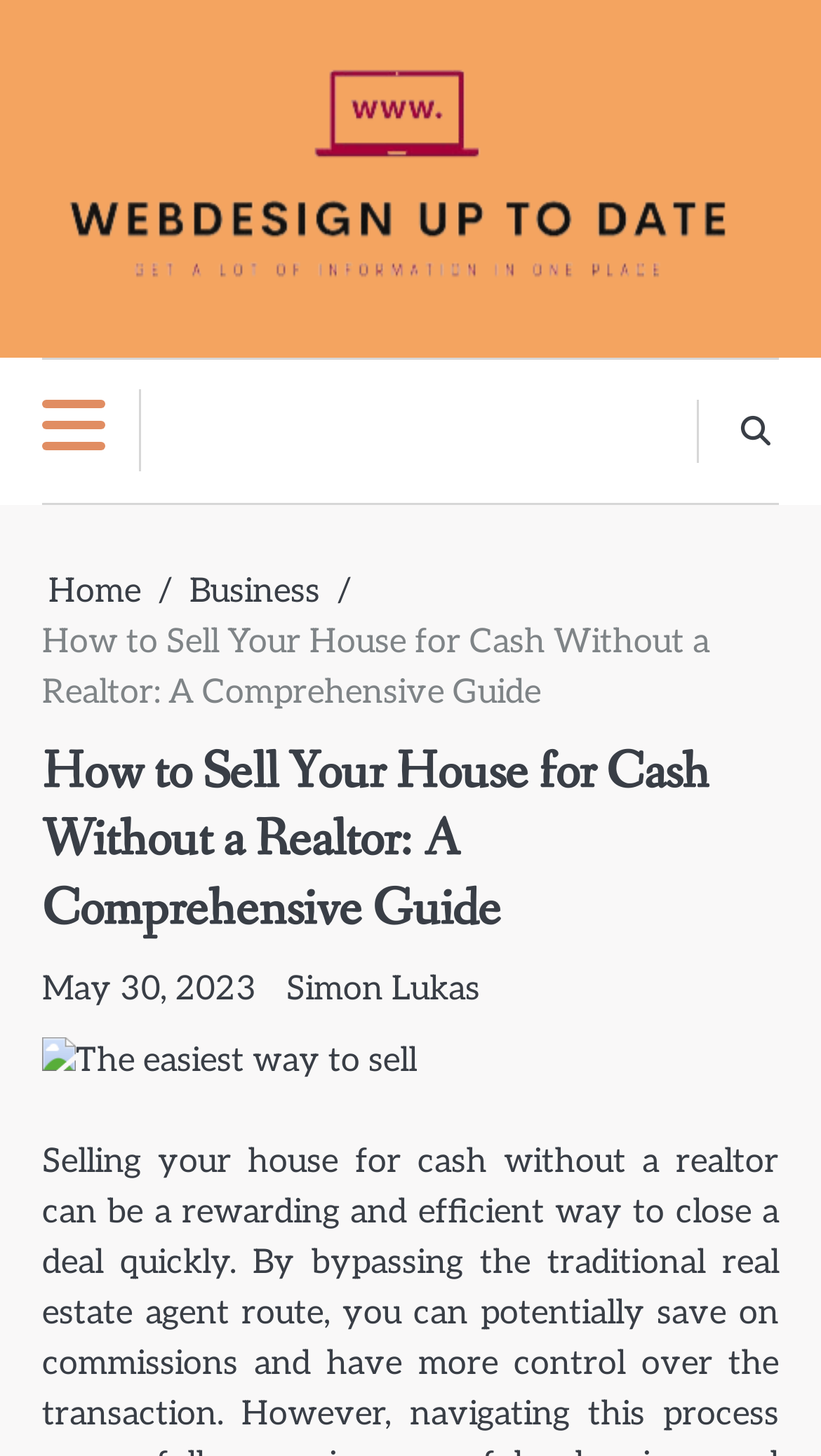Produce an extensive caption that describes everything on the webpage.

The webpage is a comprehensive guide on how to sell a house for cash without a realtor. At the top left corner, there is a link to "Webdesign Up To Date" accompanied by an image with the same name. Next to it, there is an expandable button for the primary menu. On the right side of the top section, there is another link.

Below the top section, there is a navigation menu labeled as "Breadcrumbs" that contains three links: "Home", "Business", and the title of the guide "How to Sell Your House for Cash Without a Realtor: A Comprehensive Guide". The title is also presented as a static text element.

Further down, there is a header section that contains the same title as a heading element. Below the title, there is a link to the publication date "May 30, 2023", accompanied by a time element. Next to it, there is a link to the author "Simon Lukas". 

An image titled "The easiest way to sell" is located below the author's link.